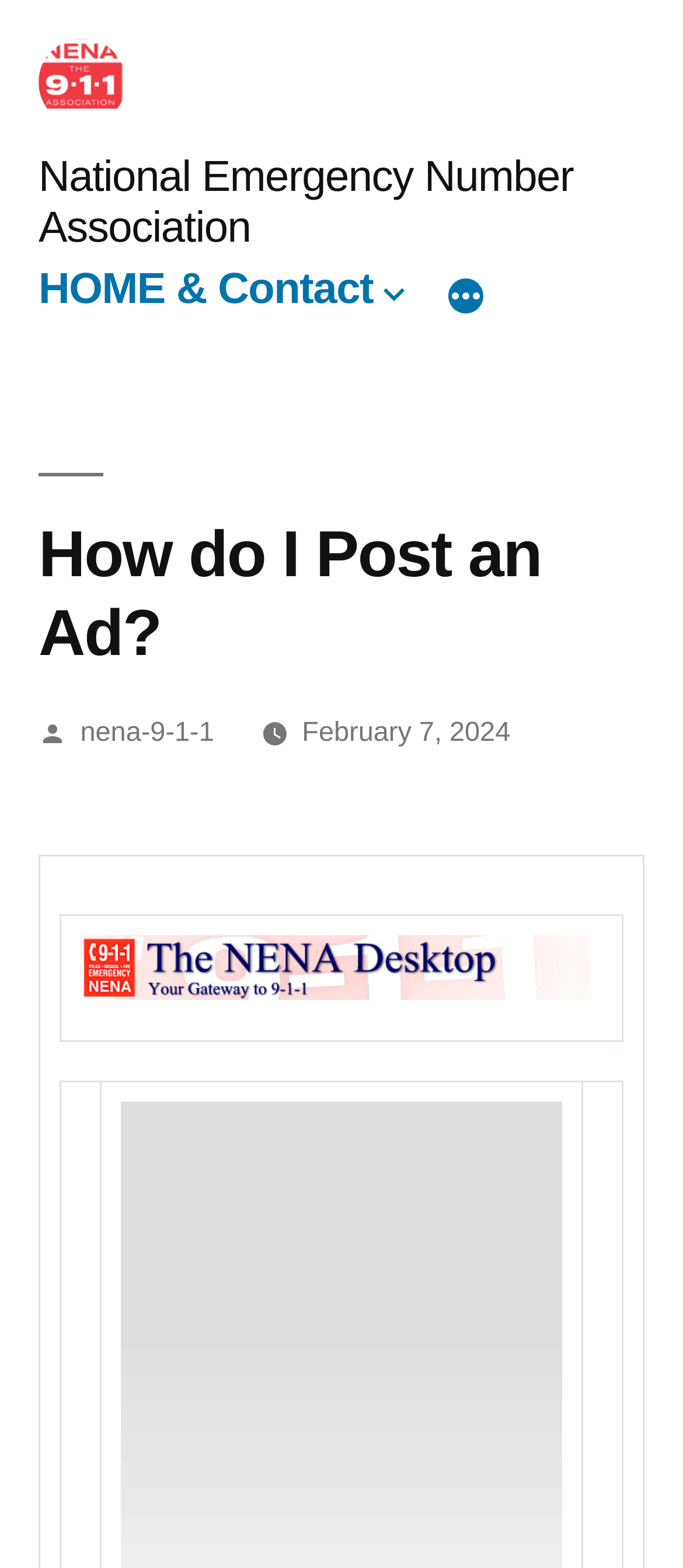Determine the bounding box coordinates (top-left x, top-left y, bottom-right x, bottom-right y) of the UI element described in the following text: nena-9-1-1

[0.117, 0.458, 0.314, 0.477]